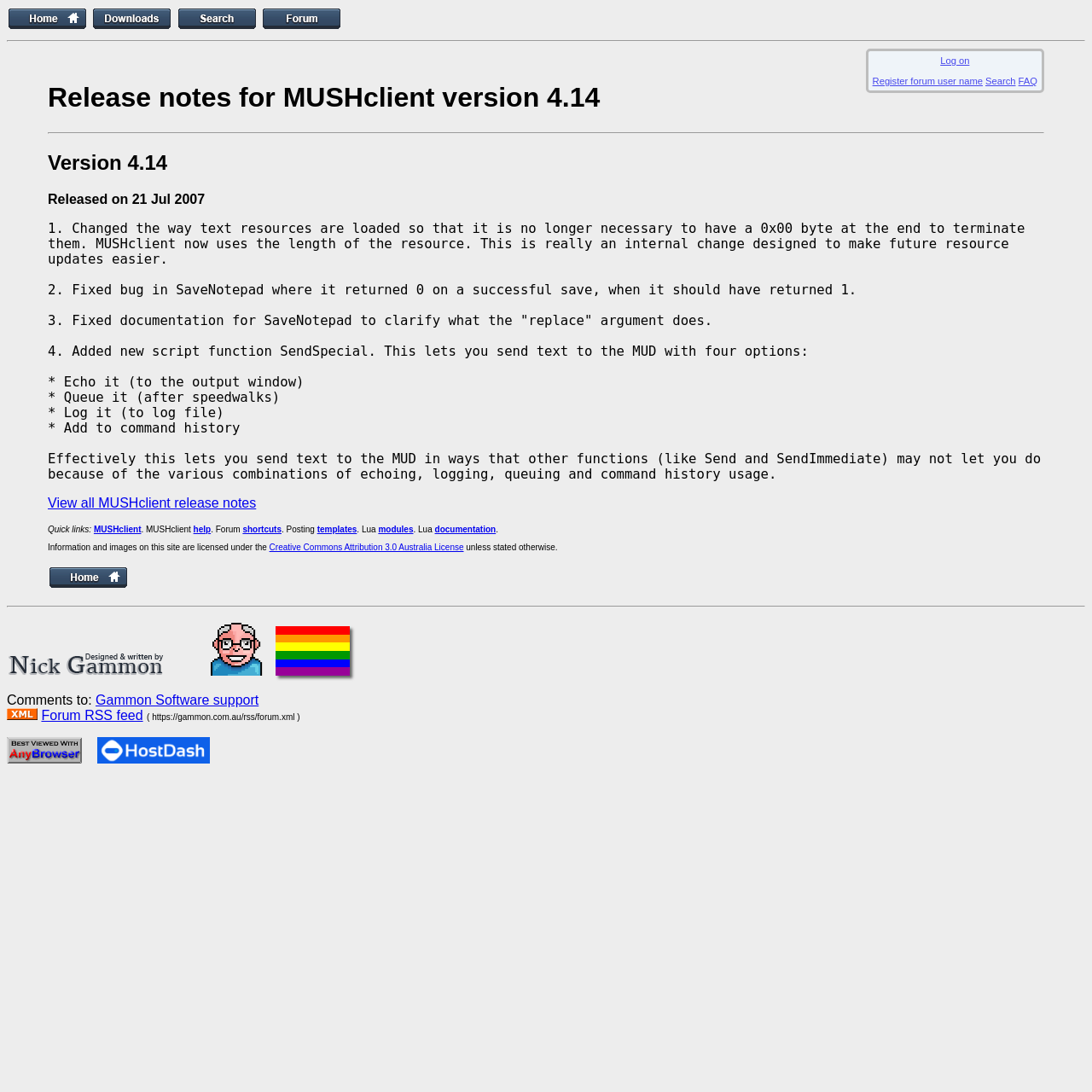What is the license under which the information on this site is licensed?
Offer a detailed and exhaustive answer to the question.

The license information is located at the bottom of the webpage, and it states that the information and images on this site are licensed under the Creative Commons Attribution 3.0 Australia License, unless stated otherwise.